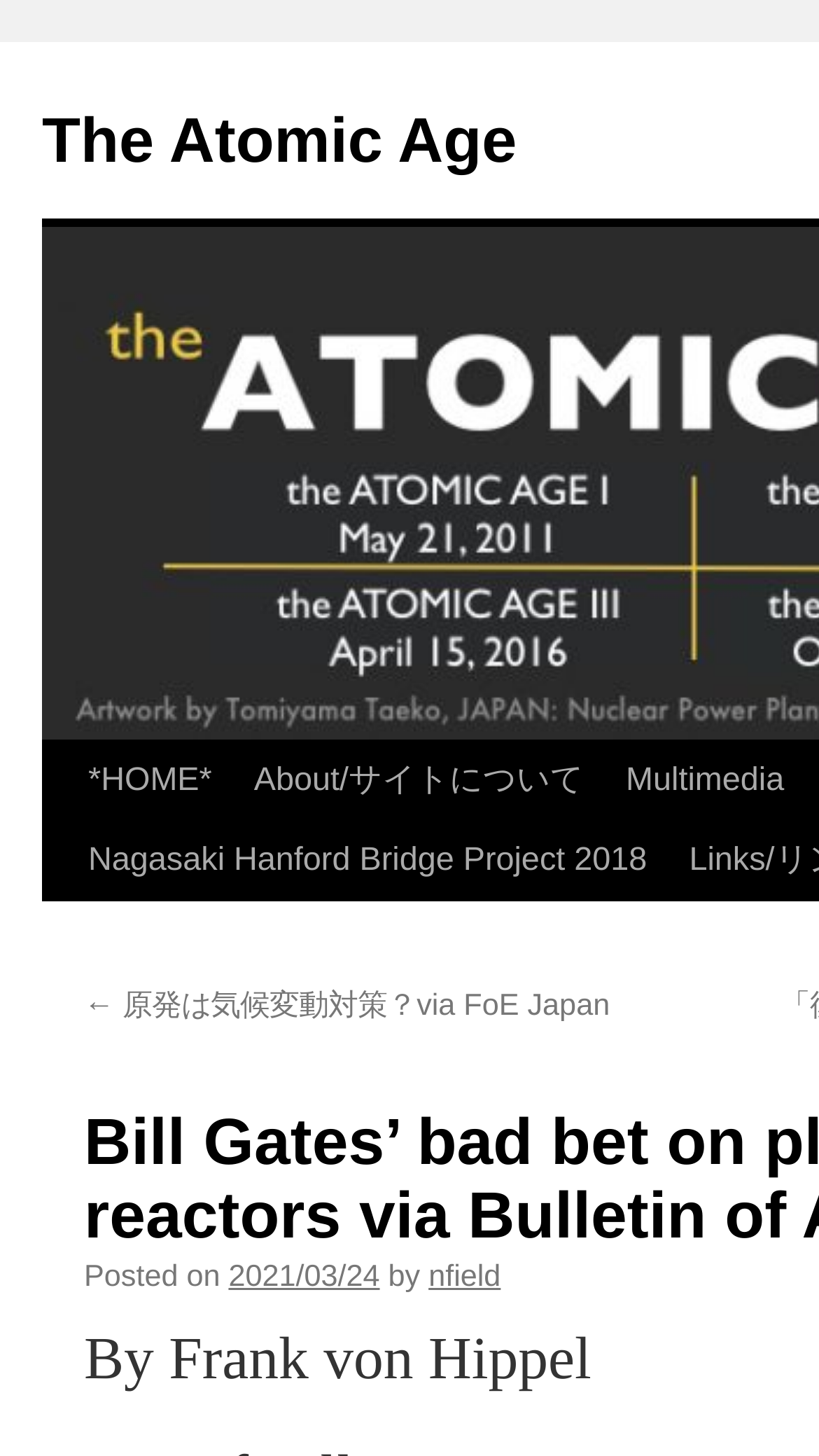Can you determine the bounding box coordinates of the area that needs to be clicked to fulfill the following instruction: "visit the original article on FoE Japan"?

[0.103, 0.68, 0.745, 0.703]